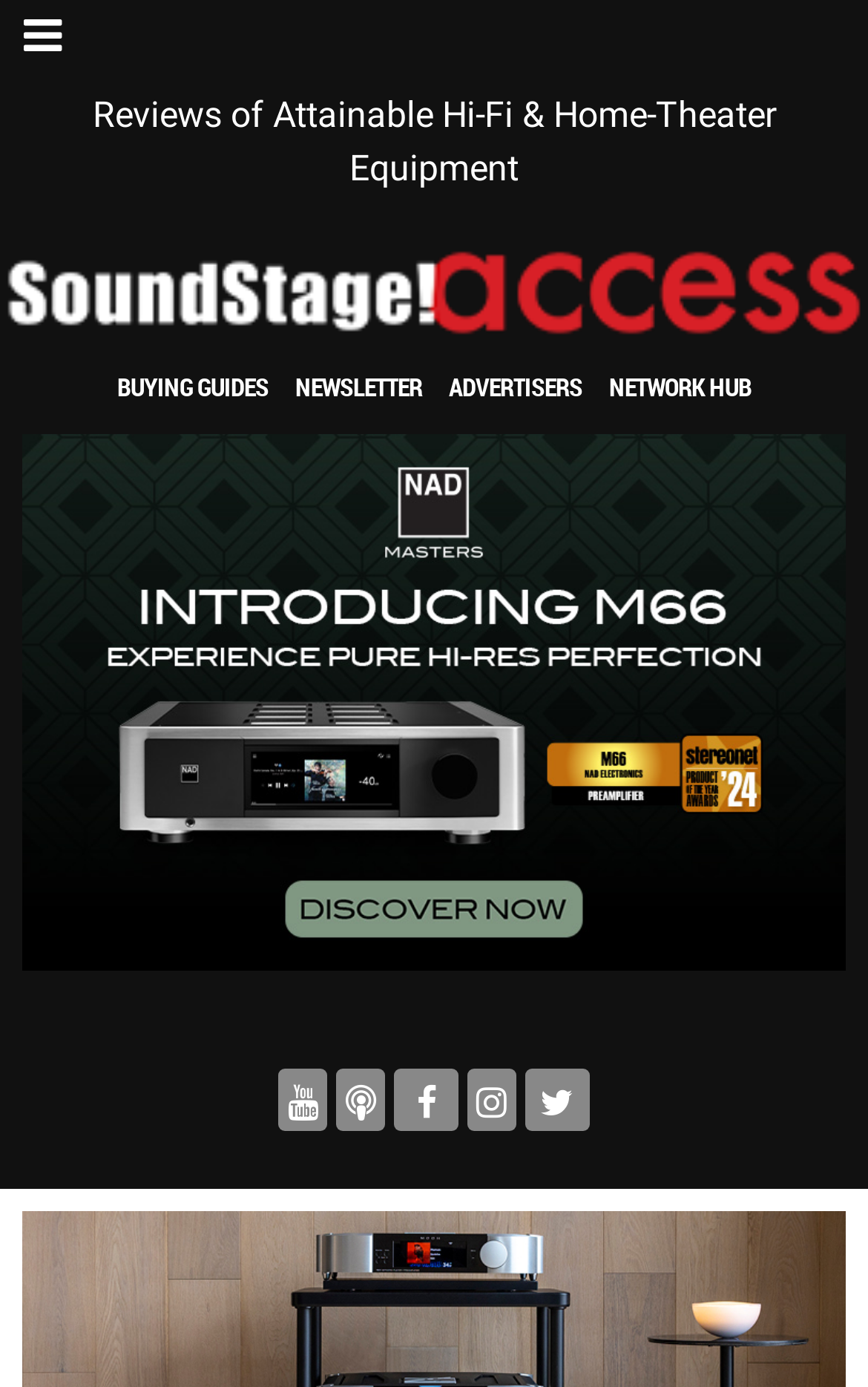Write an exhaustive caption that covers the webpage's main aspects.

The webpage is about SoundStage! Access, a website focused on reviews of attainable hi-fi and home-theater equipment. At the top, there is a navigation menu on the left side, taking up about 8% of the screen width. Below the navigation menu, there is a header section with a static text describing the website's purpose.

Underneath the header section, there is a horizontal menu bar with five links: "BUYING GUIDES", "NEWSLETTER", "ADVERTISERS", and "NETWORK HUB", each taking up about 15-20% of the screen width. These links are positioned in the middle of the screen, with some space between them.

On the right side of the screen, there is a large link to "NAD", which takes up about 95% of the screen width. Below this link, there is a large image of "NAD", covering about 95% of the screen width and 20% of the screen height.

At the bottom of the screen, there are five social media links, represented by icons, positioned horizontally and taking up about 20% of the screen width each. These icons are aligned to the right side of the screen.